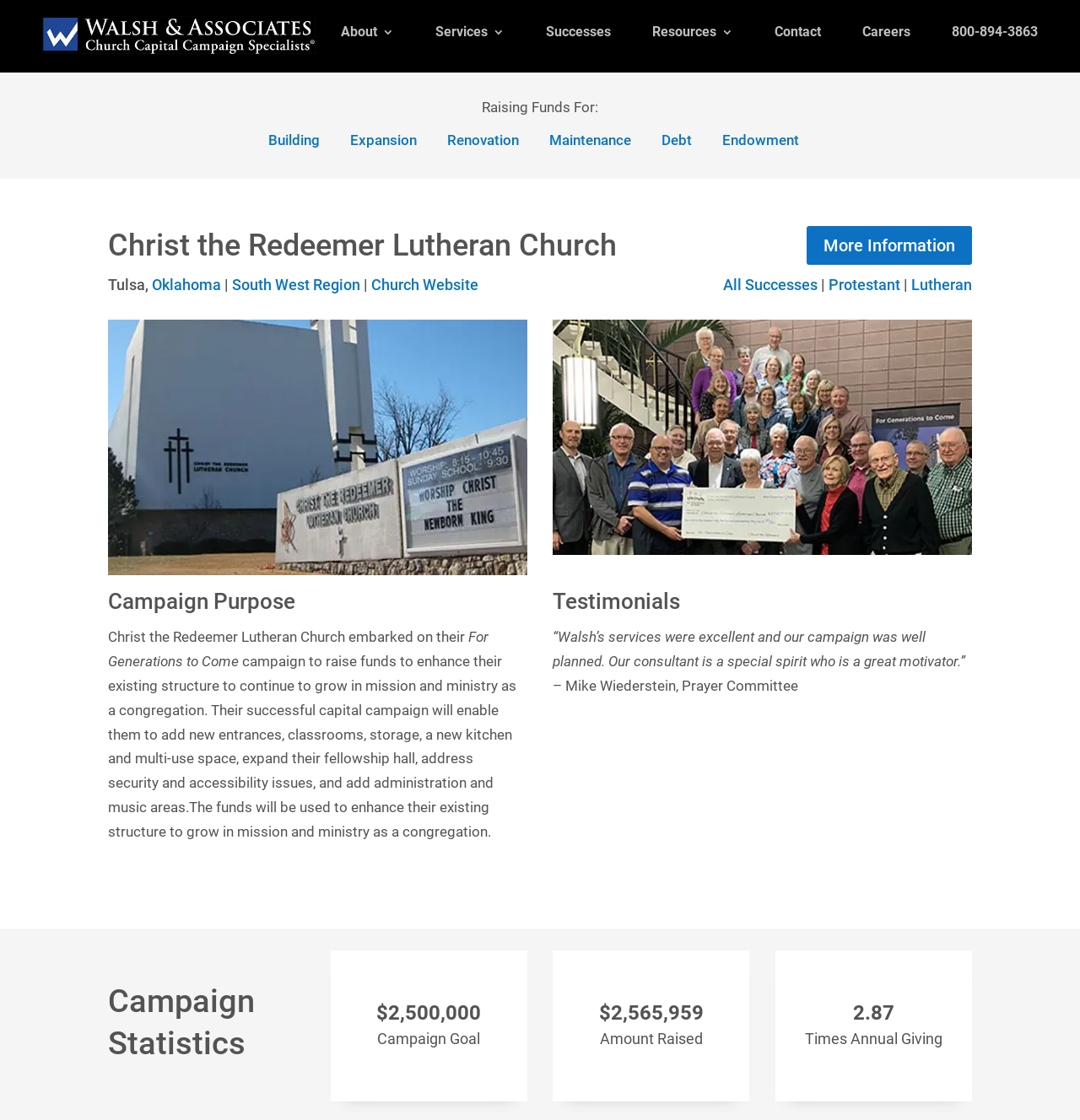Please give a short response to the question using one word or a phrase:
What is the amount raised?

$2,565,959